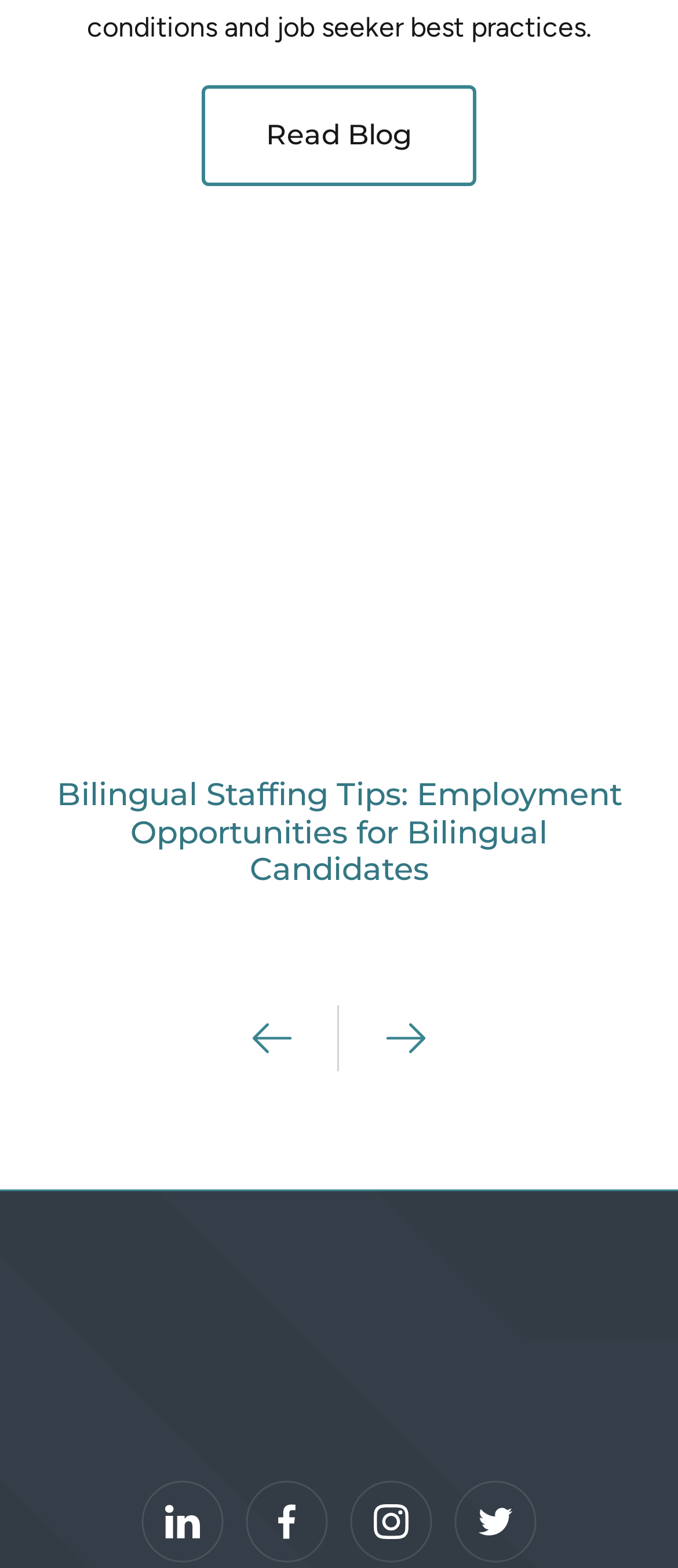Please determine the bounding box coordinates of the section I need to click to accomplish this instruction: "Visit the home page".

[0.167, 0.861, 0.833, 0.882]